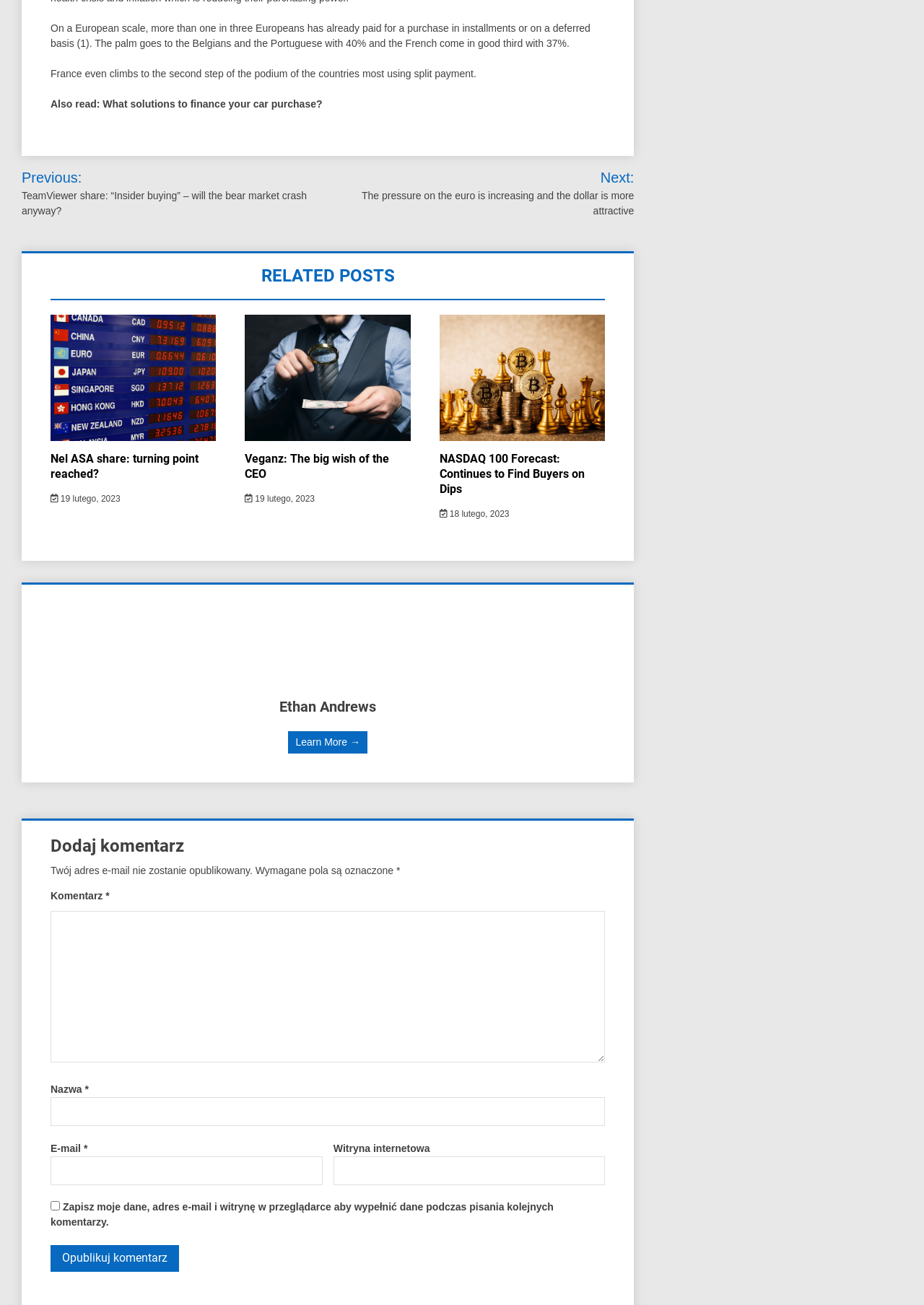Pinpoint the bounding box coordinates of the clickable area needed to execute the instruction: "Read the 'RELATED POSTS' section". The coordinates should be specified as four float numbers between 0 and 1, i.e., [left, top, right, bottom].

[0.055, 0.194, 0.655, 0.23]